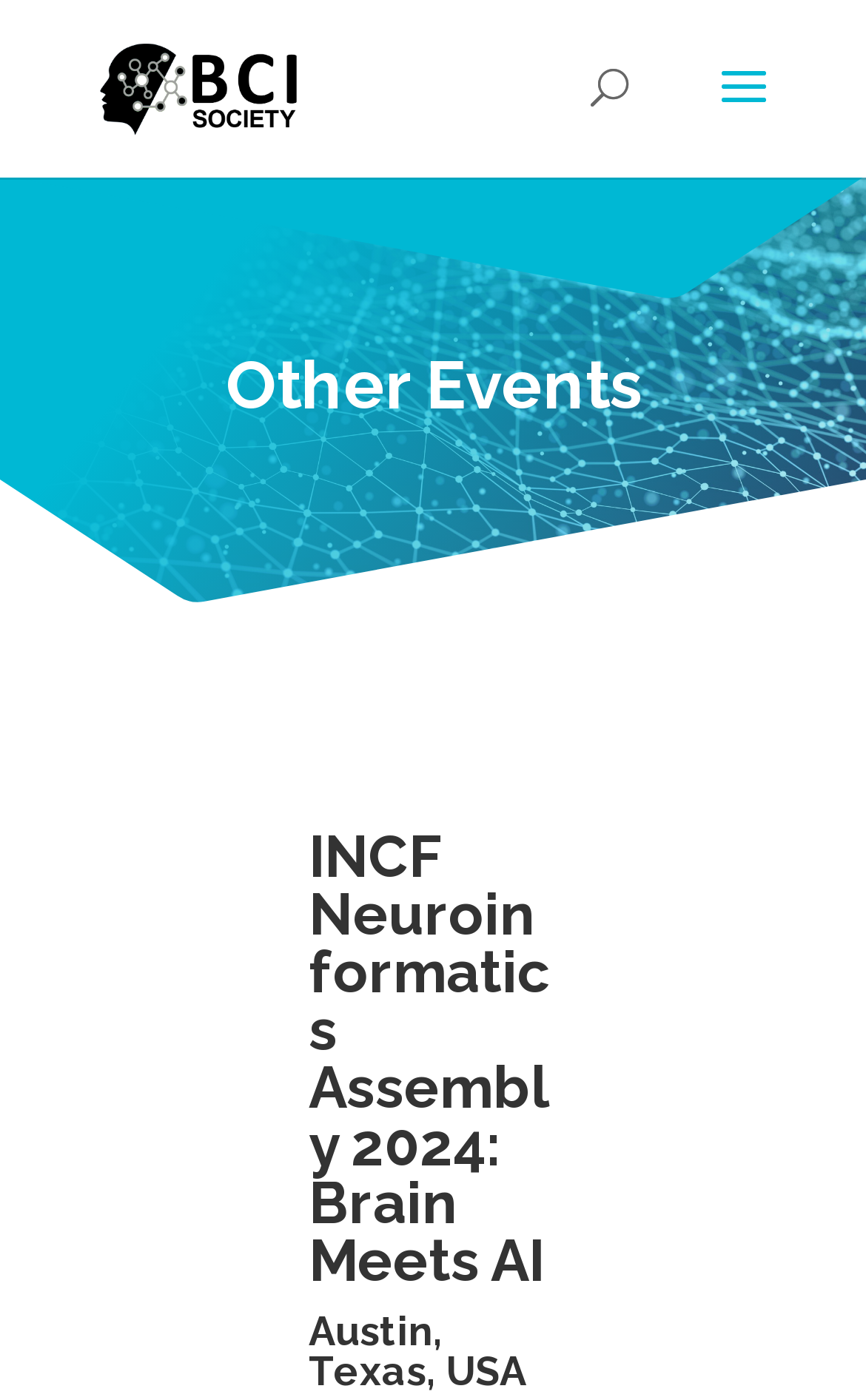Please find the bounding box for the UI element described by: "parent_node: Donate aria-label="Open navigation menu"".

None